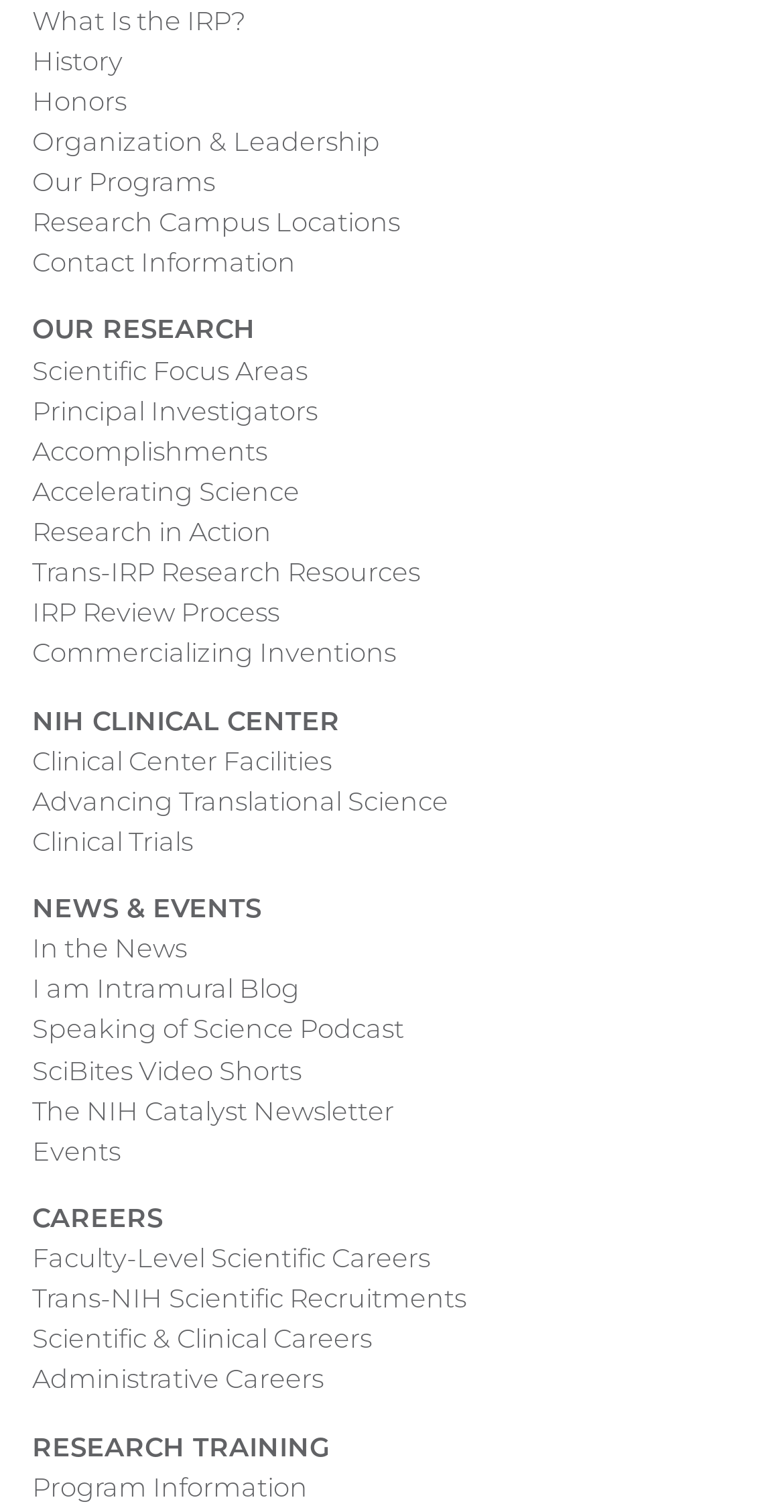Find the bounding box coordinates of the element to click in order to complete the given instruction: "View Our Programs."

[0.041, 0.107, 0.274, 0.133]